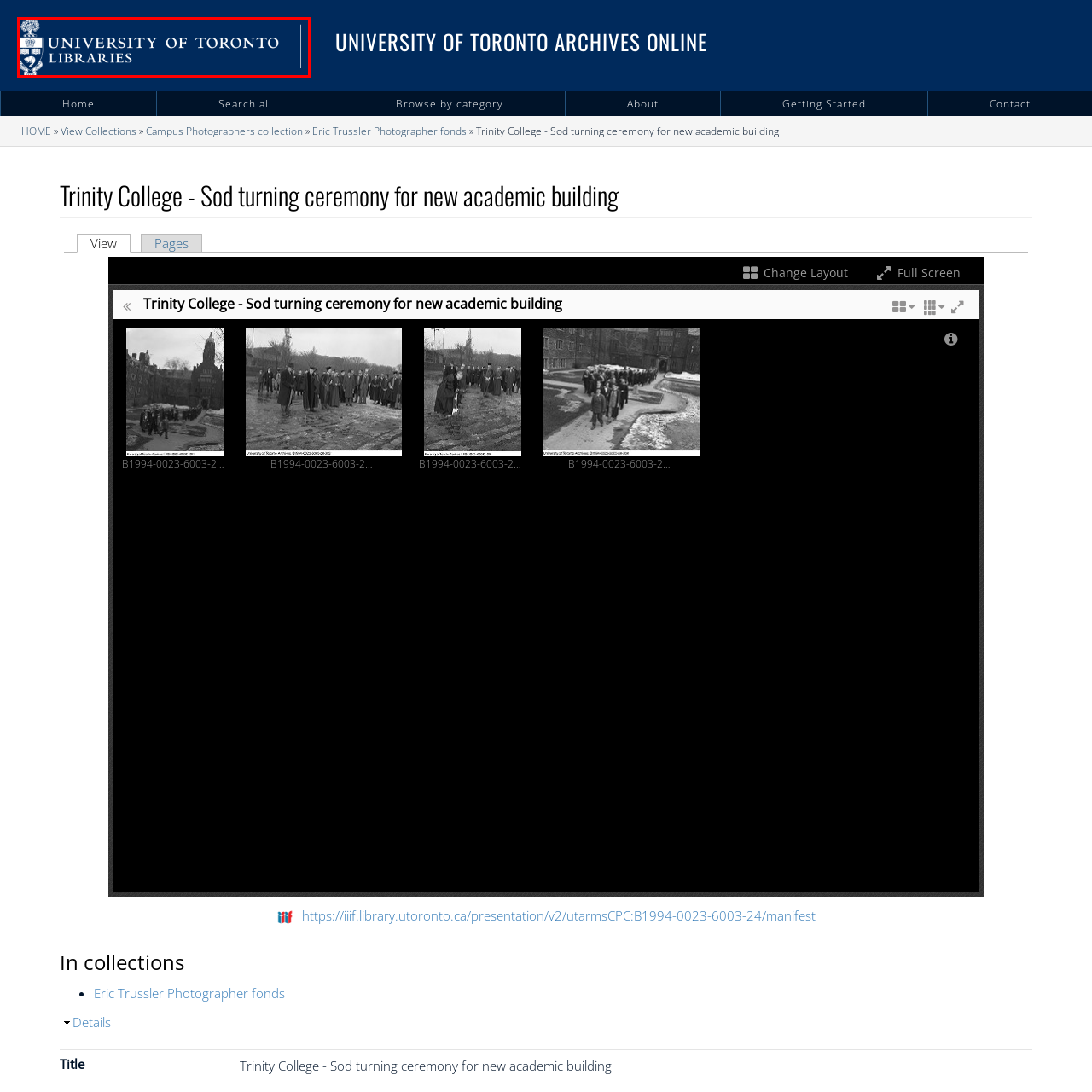Please analyze the portion of the image highlighted by the red bounding box and respond to the following question with a detailed explanation based on what you see: What is written below the crest?

Upon examining the image, I can see that below the university's crest, the words 'UNIVERSITY OF TORONTO LIBRARIES' are clearly articulated in a professional font, emphasizing the institution's commitment to academic resources and research support.